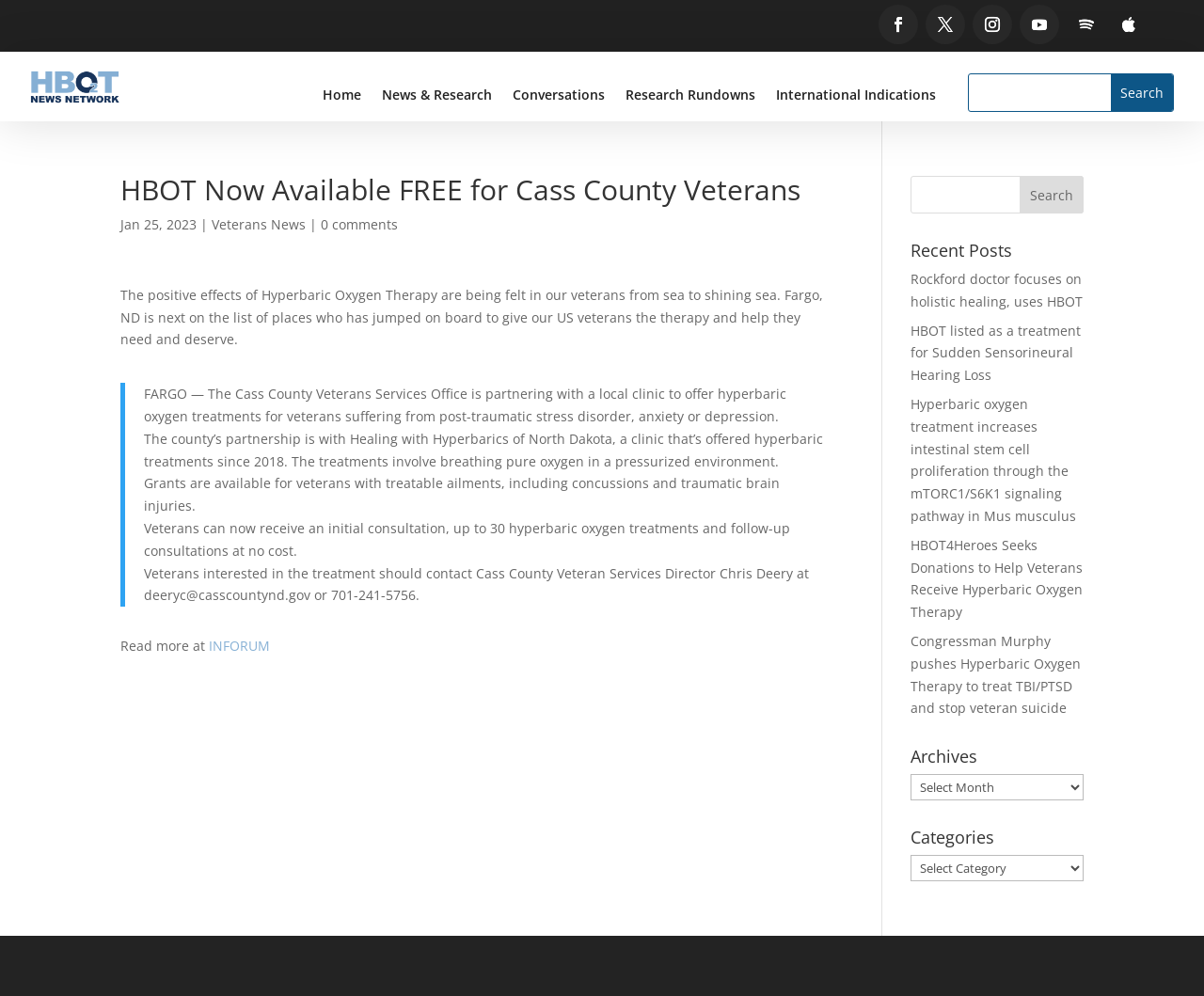Provide a brief response to the question below using one word or phrase:
What is the category of the article on the webpage?

Veterans News